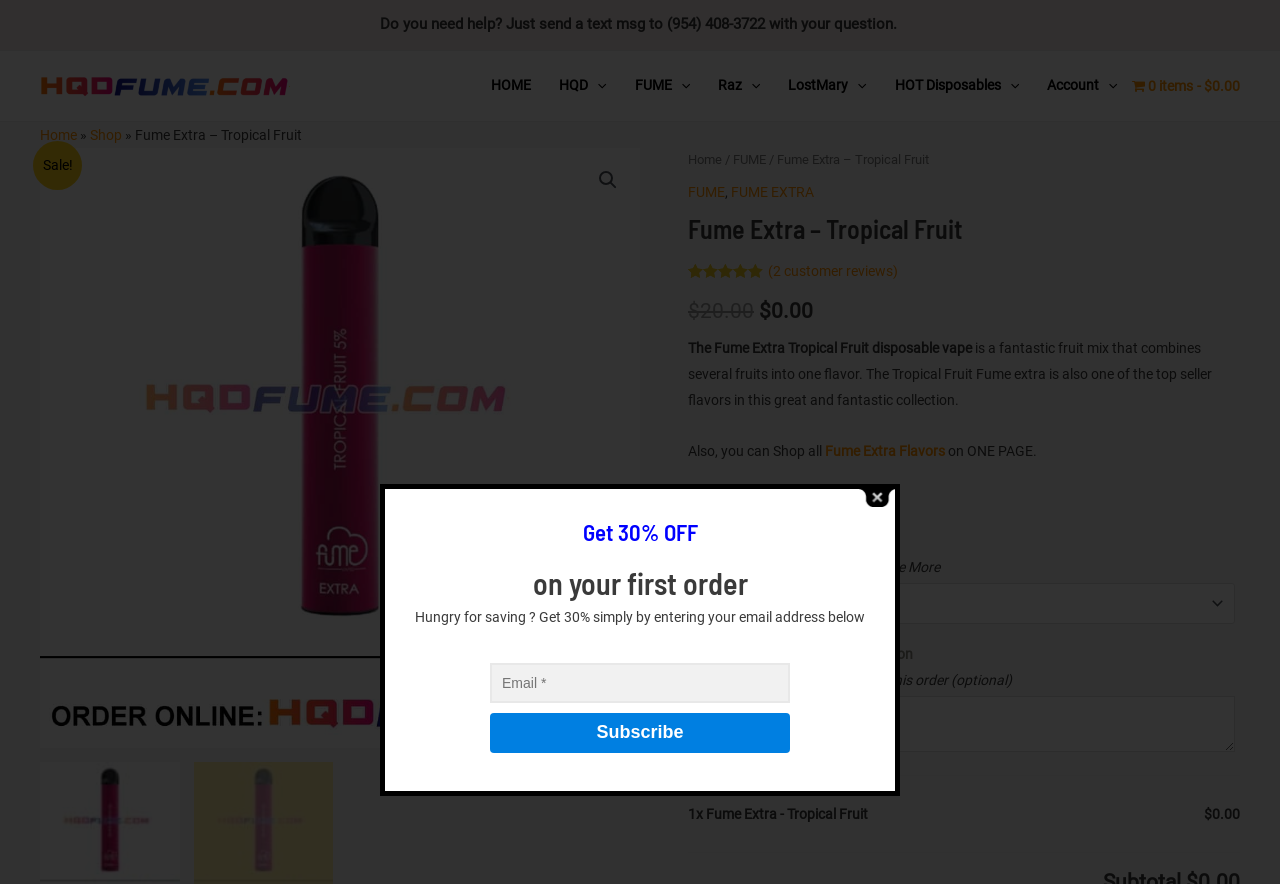Kindly determine the bounding box coordinates for the clickable area to achieve the given instruction: "Enter an email address to get 30% off".

[0.383, 0.75, 0.617, 0.795]